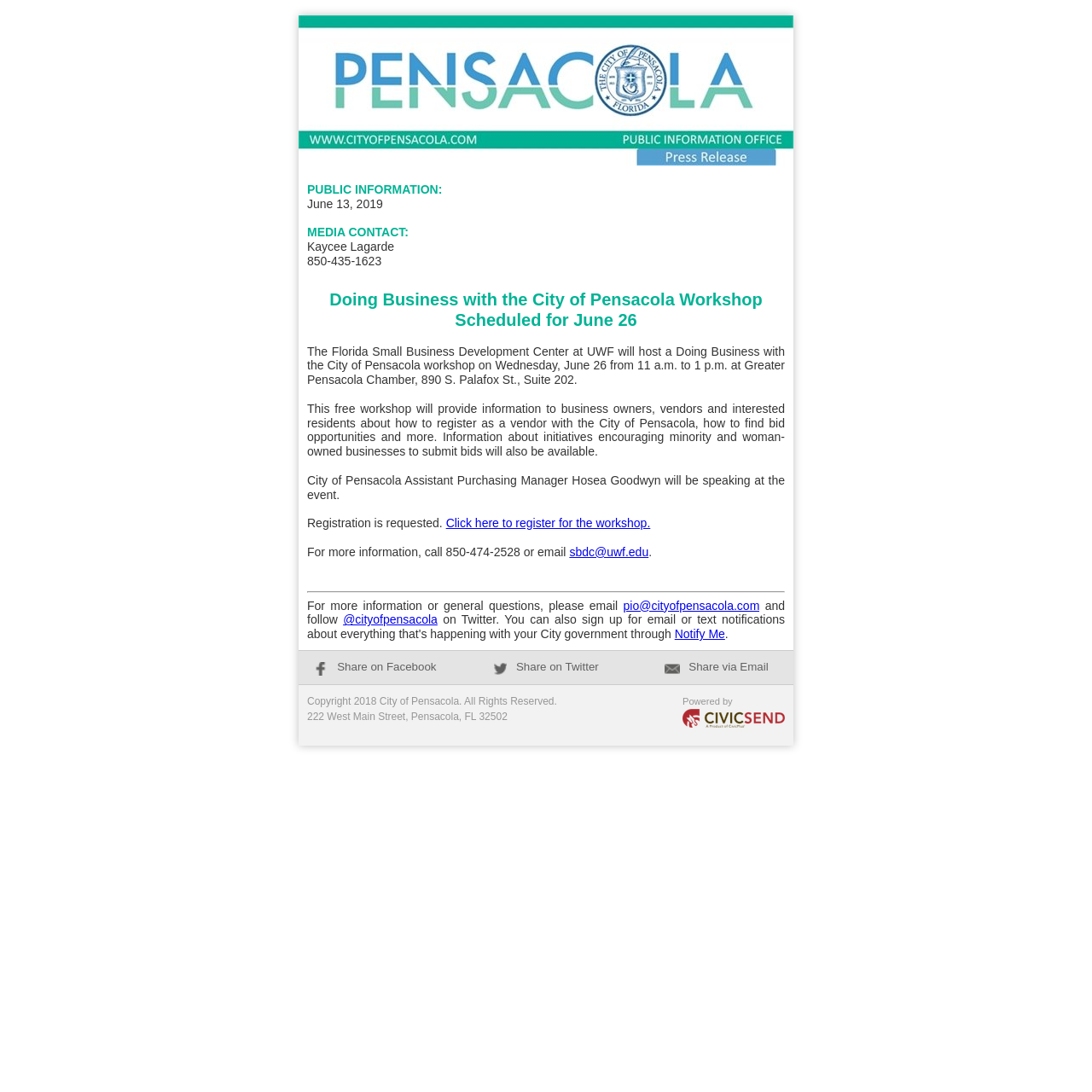Create an elaborate caption that covers all aspects of the webpage.

The webpage is about a workshop titled "Doing Business with the City of Pensacola" scheduled for June 26. The workshop, hosted by the Florida Small Business Development Center at UWF, aims to provide information to business owners, vendors, and interested residents on how to register as a vendor with the City of Pensacola, find bid opportunities, and more.

At the top of the page, there is a header section with the title of the workshop and a media contact information. Below this section, there is a large block of text that provides detailed information about the workshop, including the date, time, location, and the topics that will be covered.

On the left side of the page, there is a sidebar with three sections. The top section contains a Facebook share button, a Twitter share button, and an email share button. The middle section has a link to register for the workshop, and the bottom section has a copyright notice and a powered by statement.

There is one image on the page, which is a press release header image located at the top of the page. The image is centered and takes up about a quarter of the page's width.

Overall, the webpage has a simple and clean design, with a focus on providing information about the workshop and making it easy for users to register and share the event on social media.